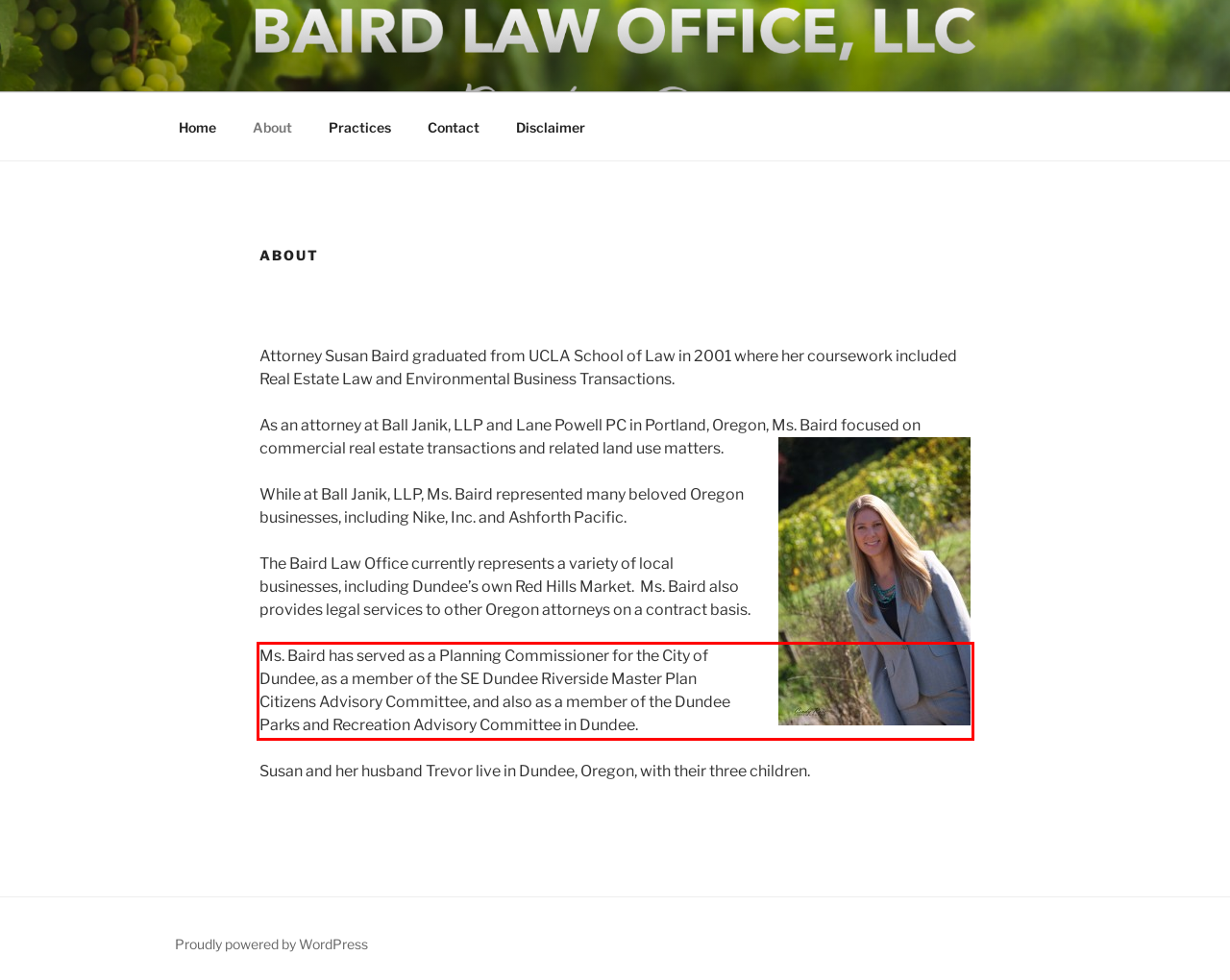Please recognize and transcribe the text located inside the red bounding box in the webpage image.

Ms. Baird has served as a Planning Commissioner for the City of Dundee, as a member of the SE Dundee Riverside Master Plan Citizens Advisory Committee, and also as a member of the Dundee Parks and Recreation Advisory Committee in Dundee.